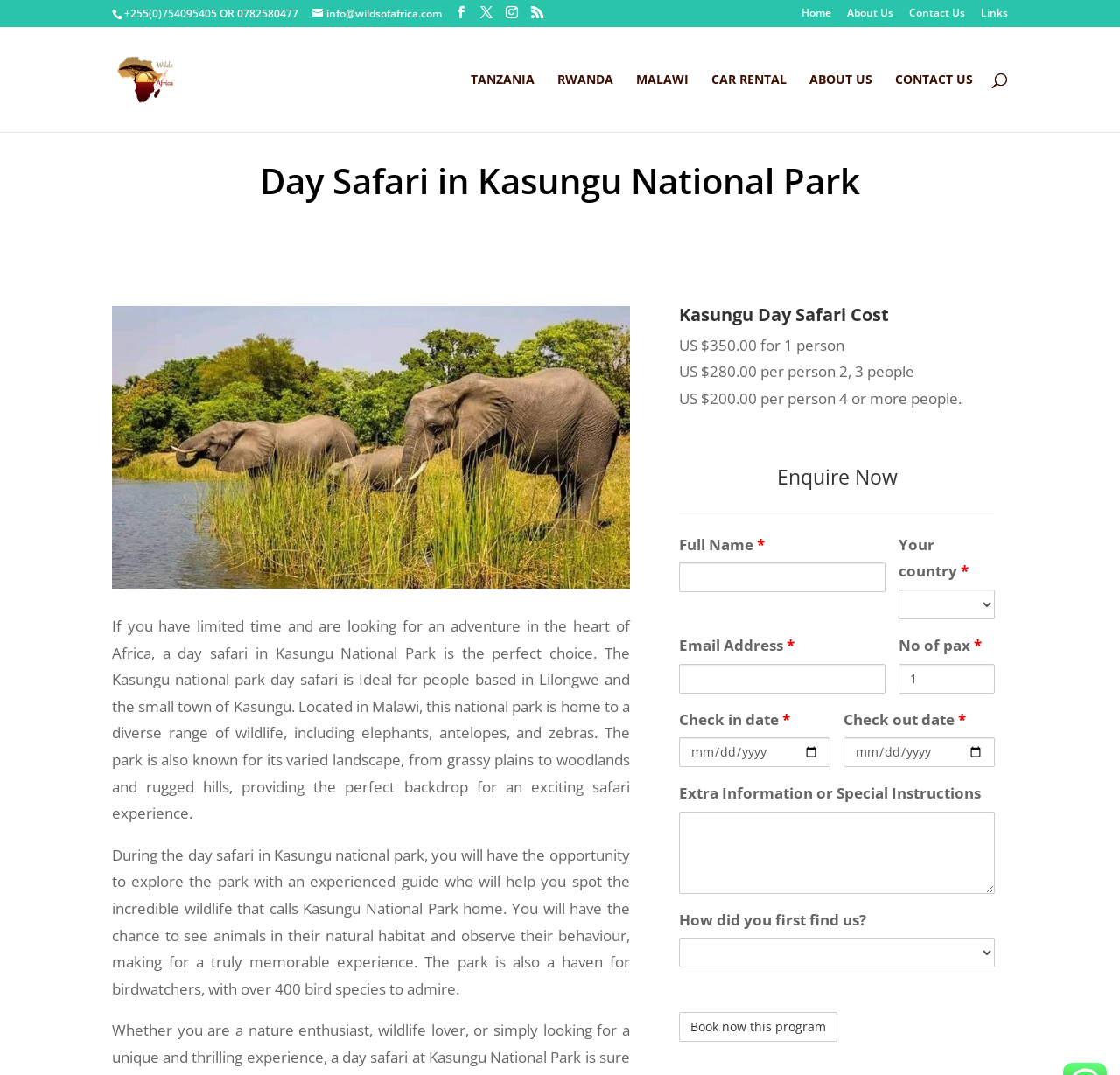What is the cost of a day safari for 4 or more people?
Please answer the question as detailed as possible.

I found the cost information by scrolling down to the section titled 'Kasungu Day Safari Cost'. The cost for 4 or more people is listed as US $200.00 per person.